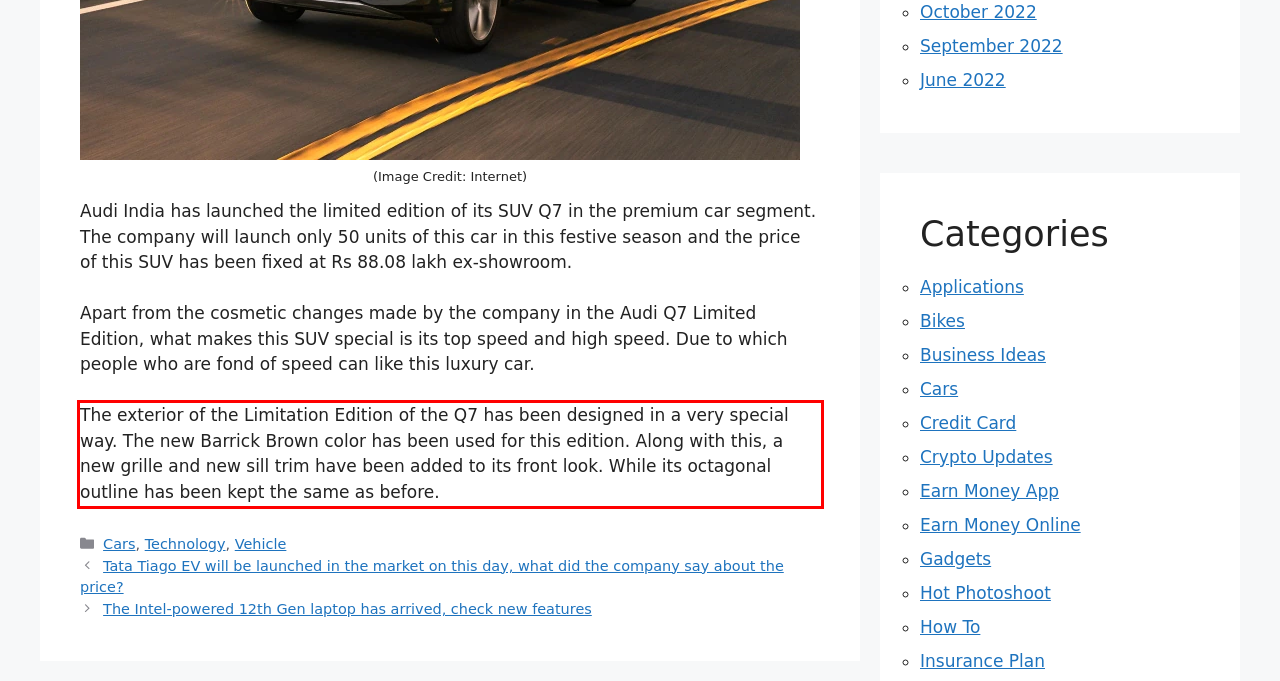Analyze the webpage screenshot and use OCR to recognize the text content in the red bounding box.

The exterior of the Limitation Edition of the Q7 has been designed in a very special way. The new Barrick Brown color has been used for this edition. Along with this, a new grille and new sill trim have been added to its front look. While its octagonal outline has been kept the same as before.